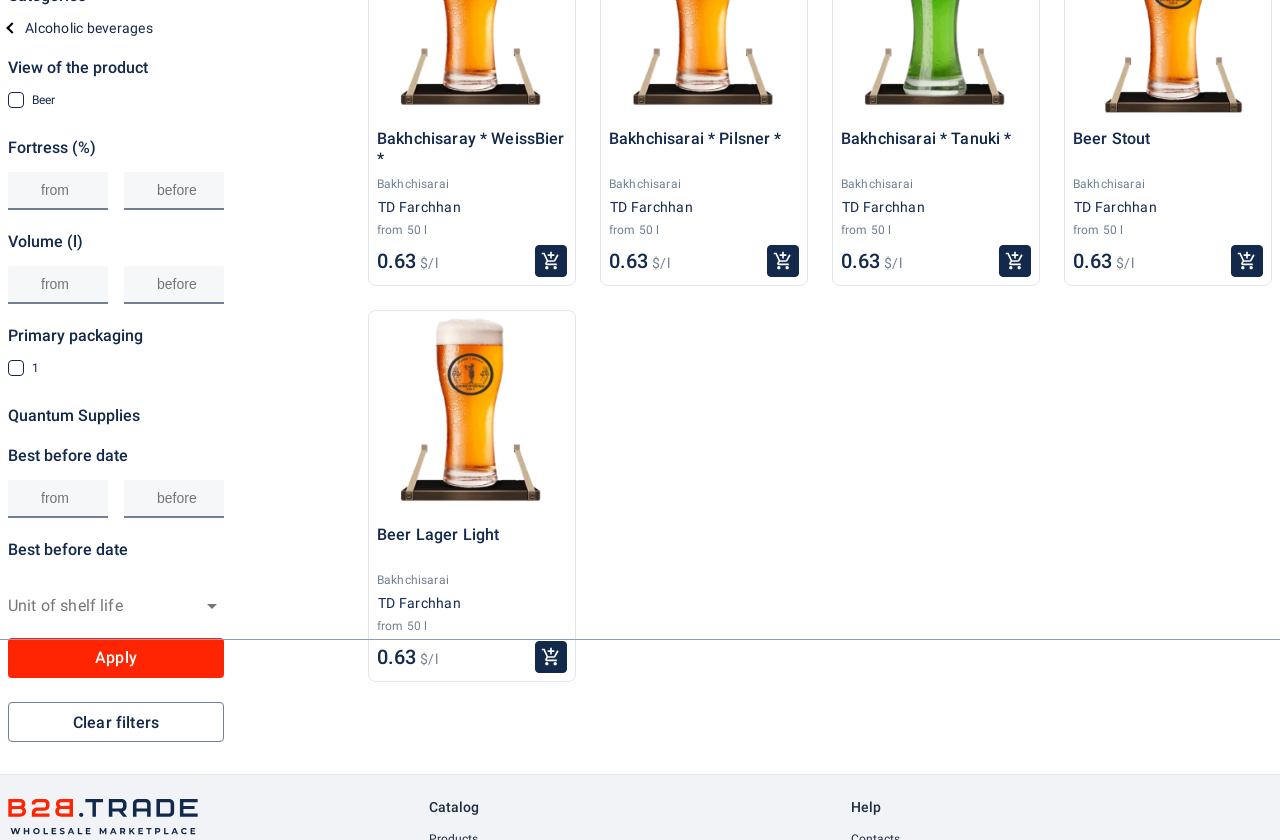Based on the description "parent_node: 0.63", find the bounding box of the specified UI element.

[0.418, 0.763, 0.443, 0.801]